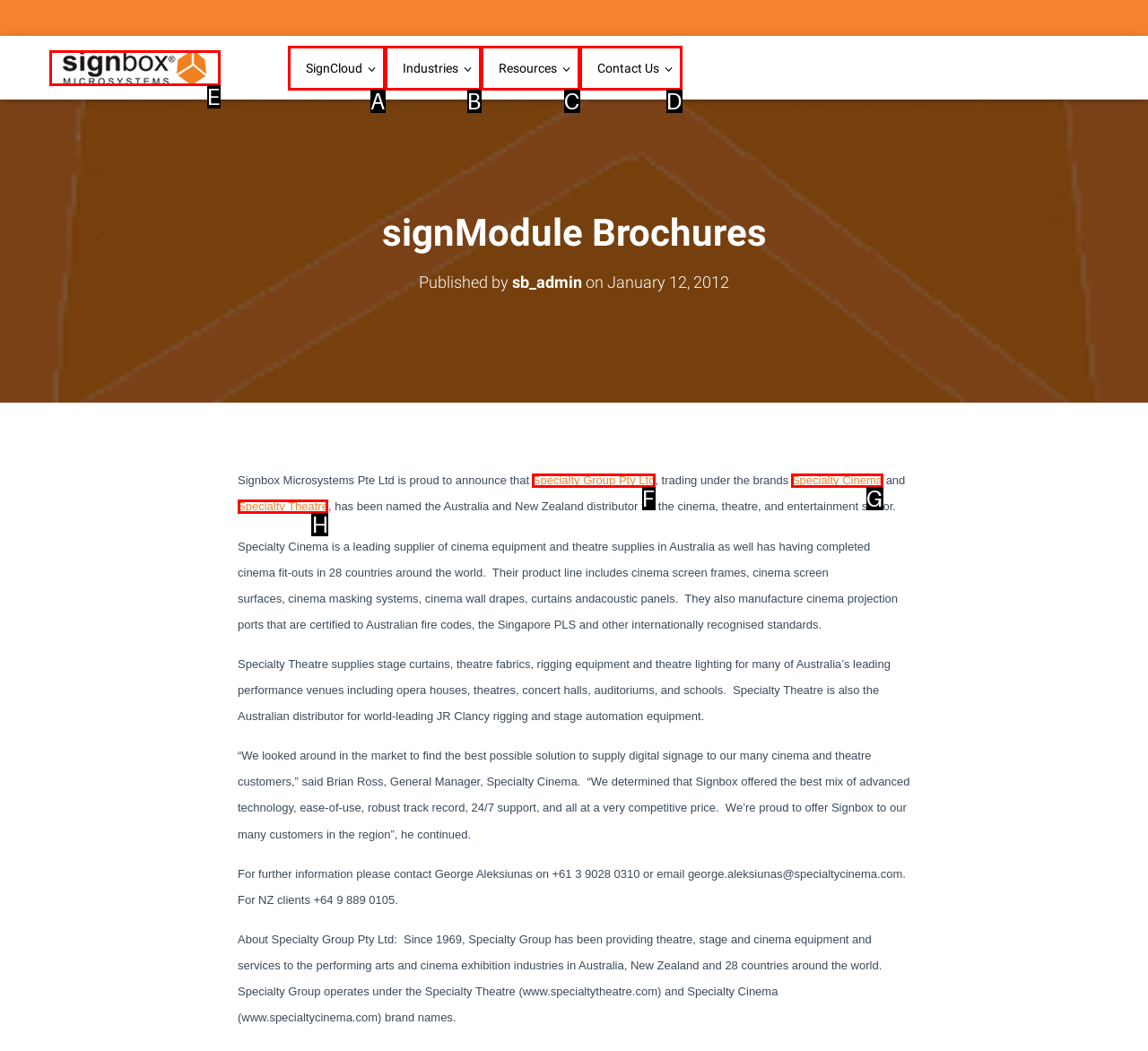Select the HTML element that matches the description: Specialty Group Pty Ltd. Provide the letter of the chosen option as your answer.

F